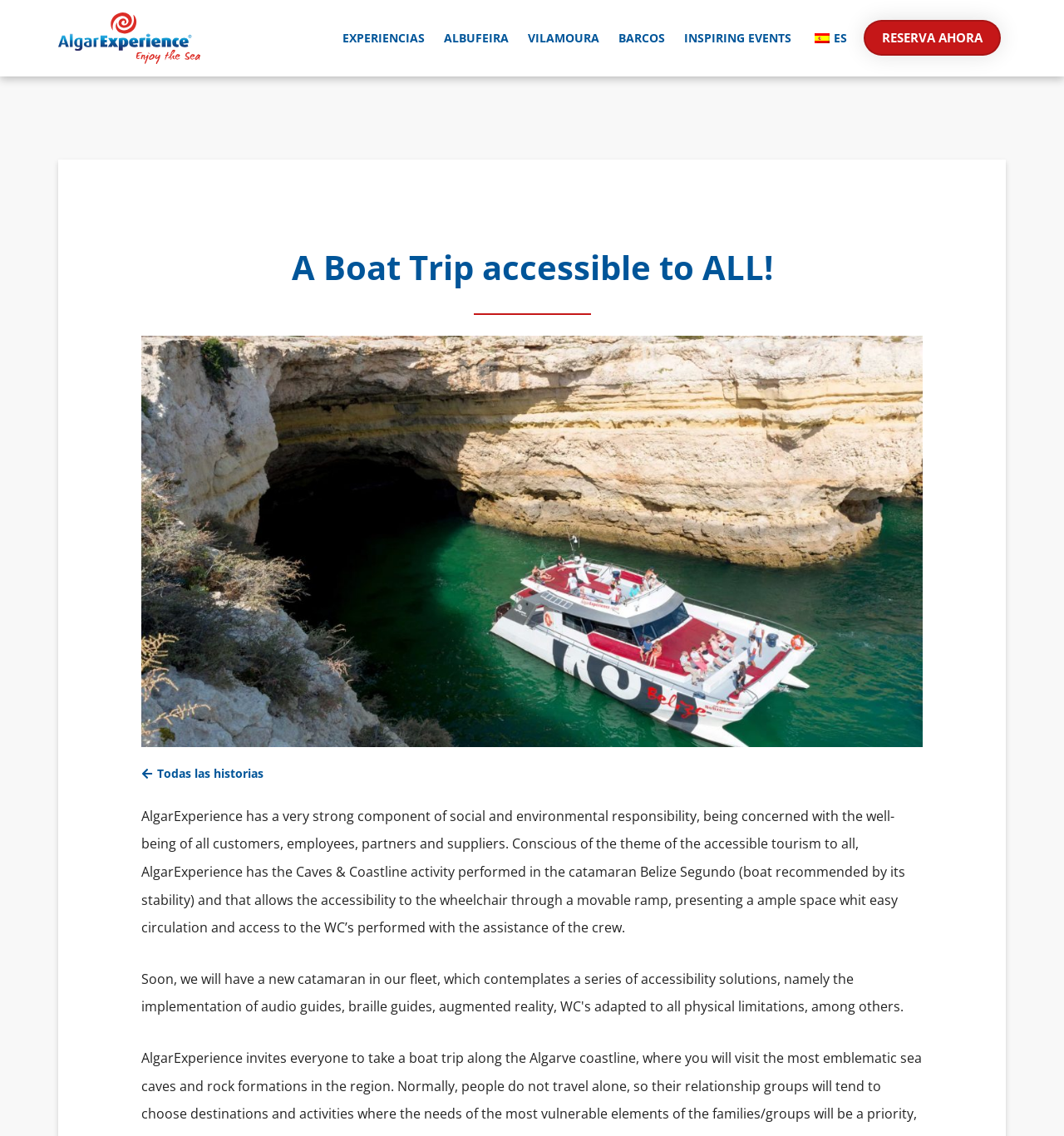What is the theme of tourism that AlgarExperience is conscious of?
Use the image to give a comprehensive and detailed response to the question.

I found the answer by reading the text that describes AlgarExperience's social and environmental responsibility, which mentions that the company is conscious of the theme of accessible tourism to all.